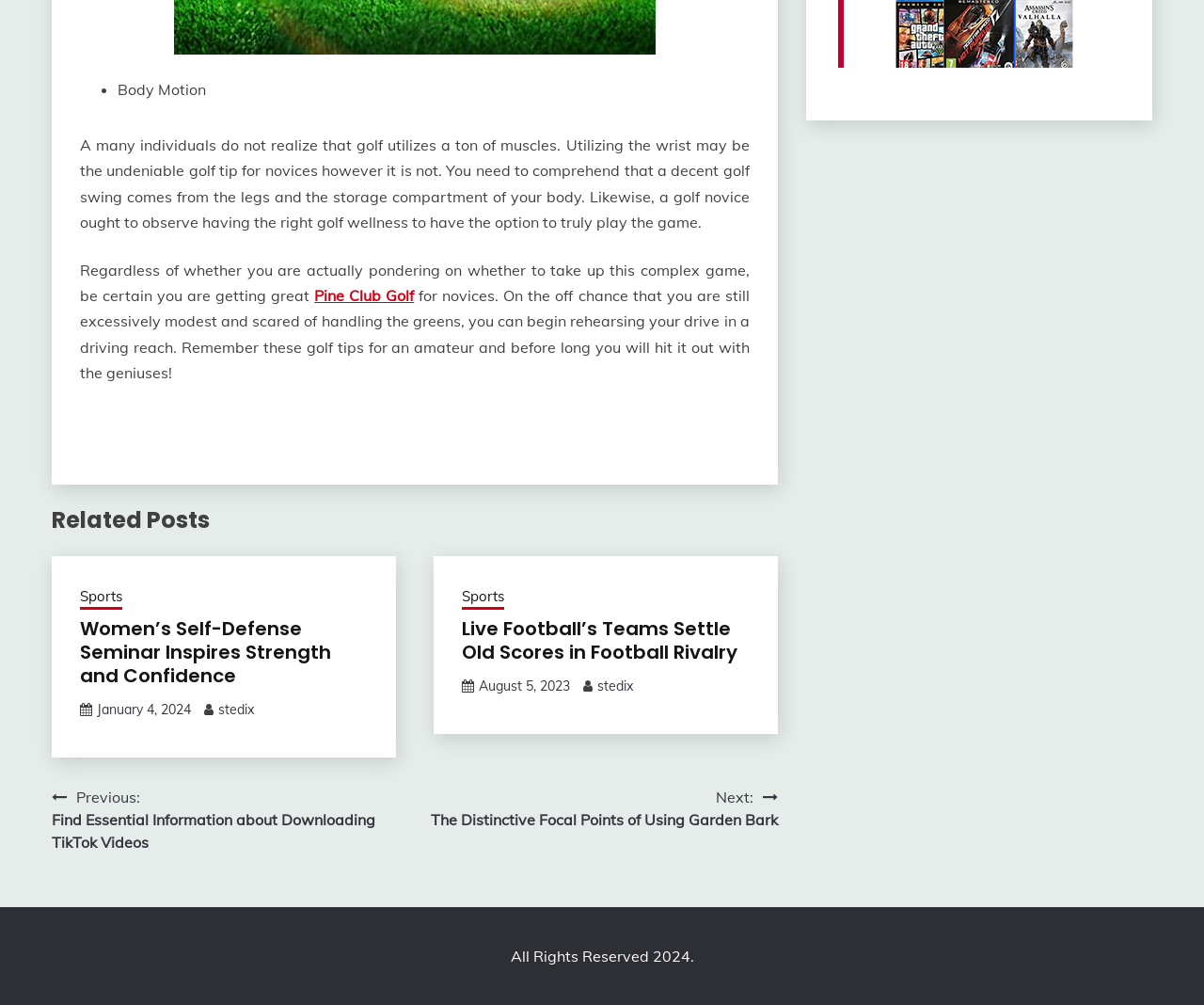Provide a brief response to the question below using one word or phrase:
What type of exercise is mentioned in the text?

Golf